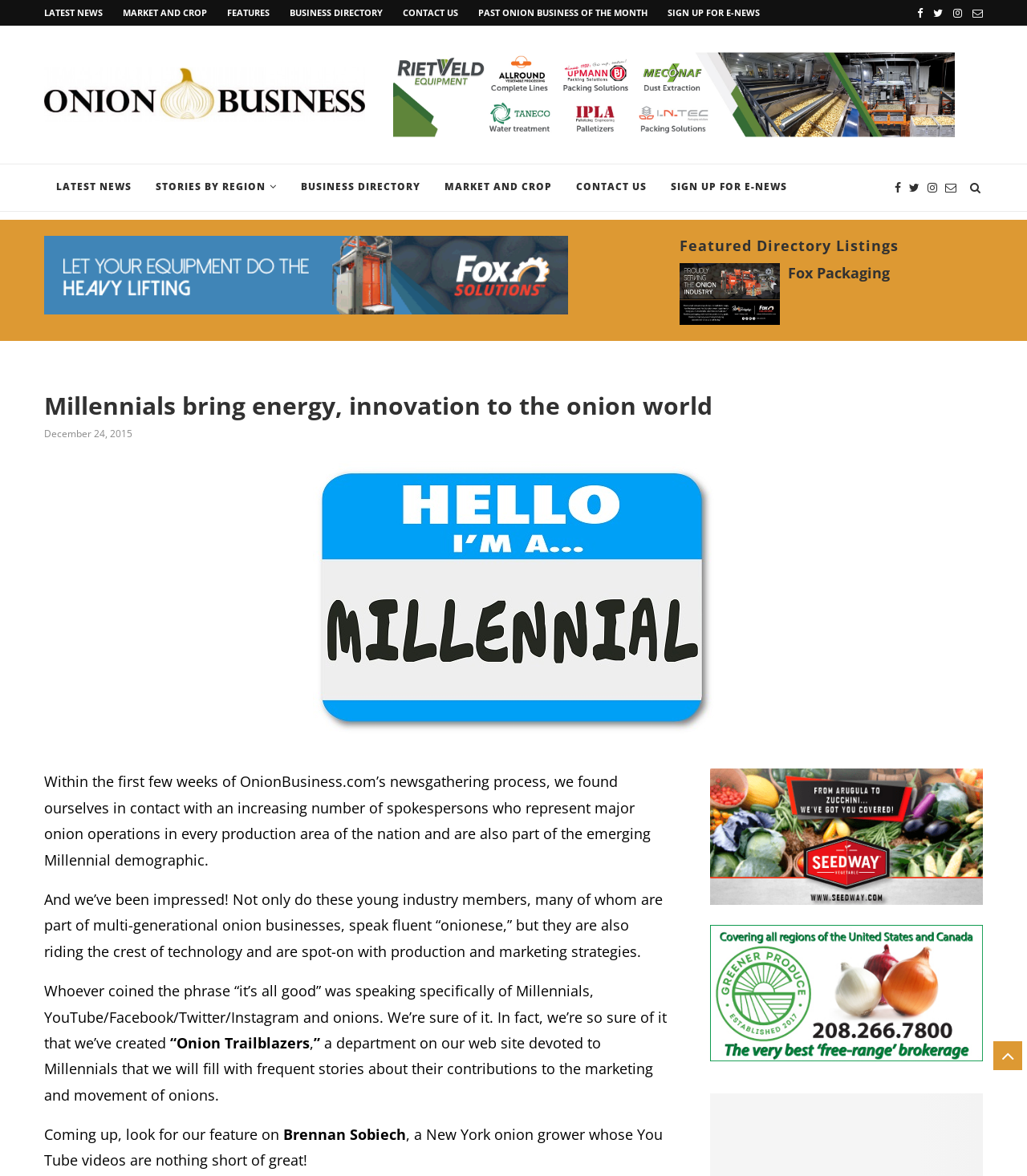Please answer the following question using a single word or phrase: 
What is the theme of the article on the webpage?

Millennials in onion industry